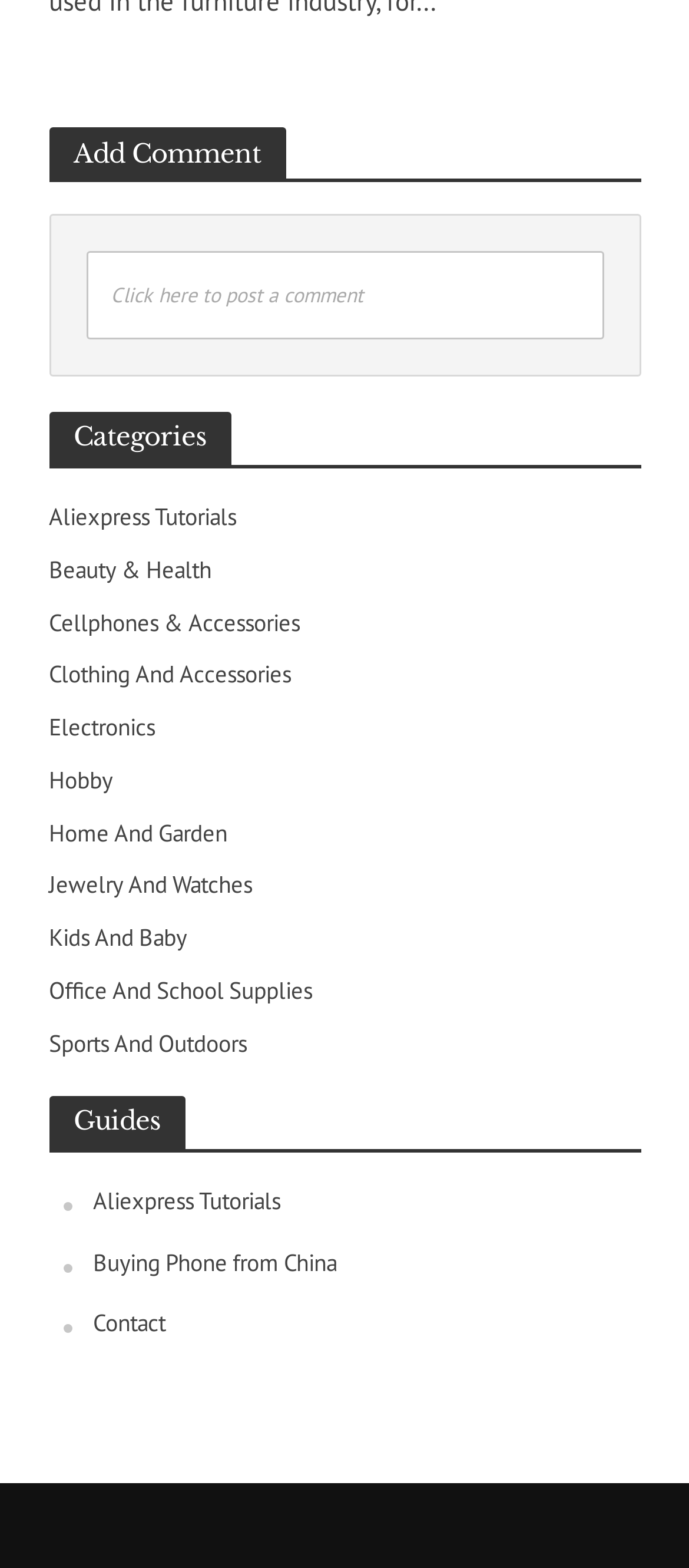What is the purpose of the 'Click here to post a comment' text?
Provide an in-depth answer to the question, covering all aspects.

I analyzed the context of the 'Click here to post a comment' text, which is a StaticText element located at [0.16, 0.18, 0.527, 0.197], and inferred that its purpose is to allow users to post a comment.